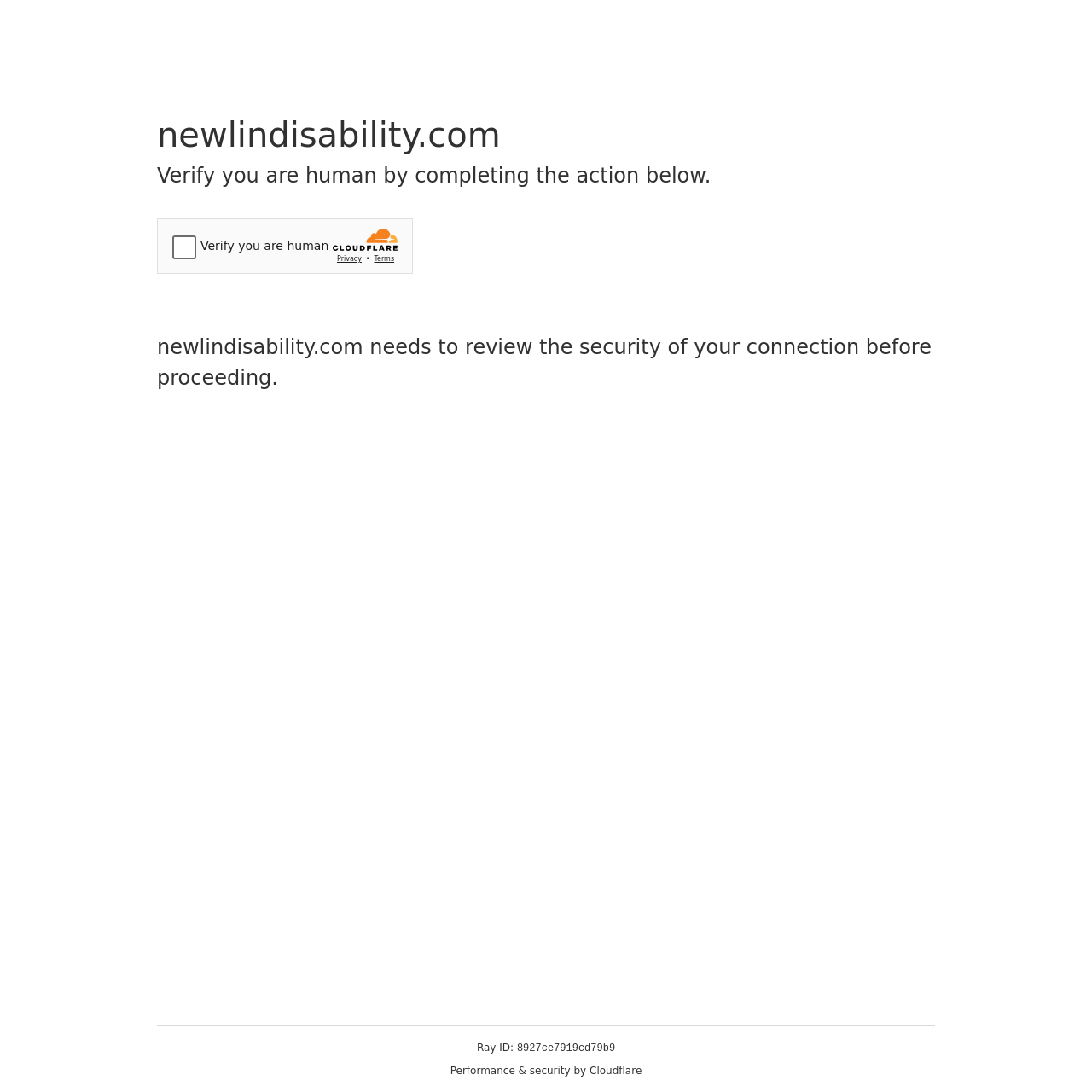What is providing performance and security?
Based on the visual details in the image, please answer the question thoroughly.

Cloudflare is providing performance and security, as indicated by the static text 'Performance & security by Cloudflare' at the bottom of the page.